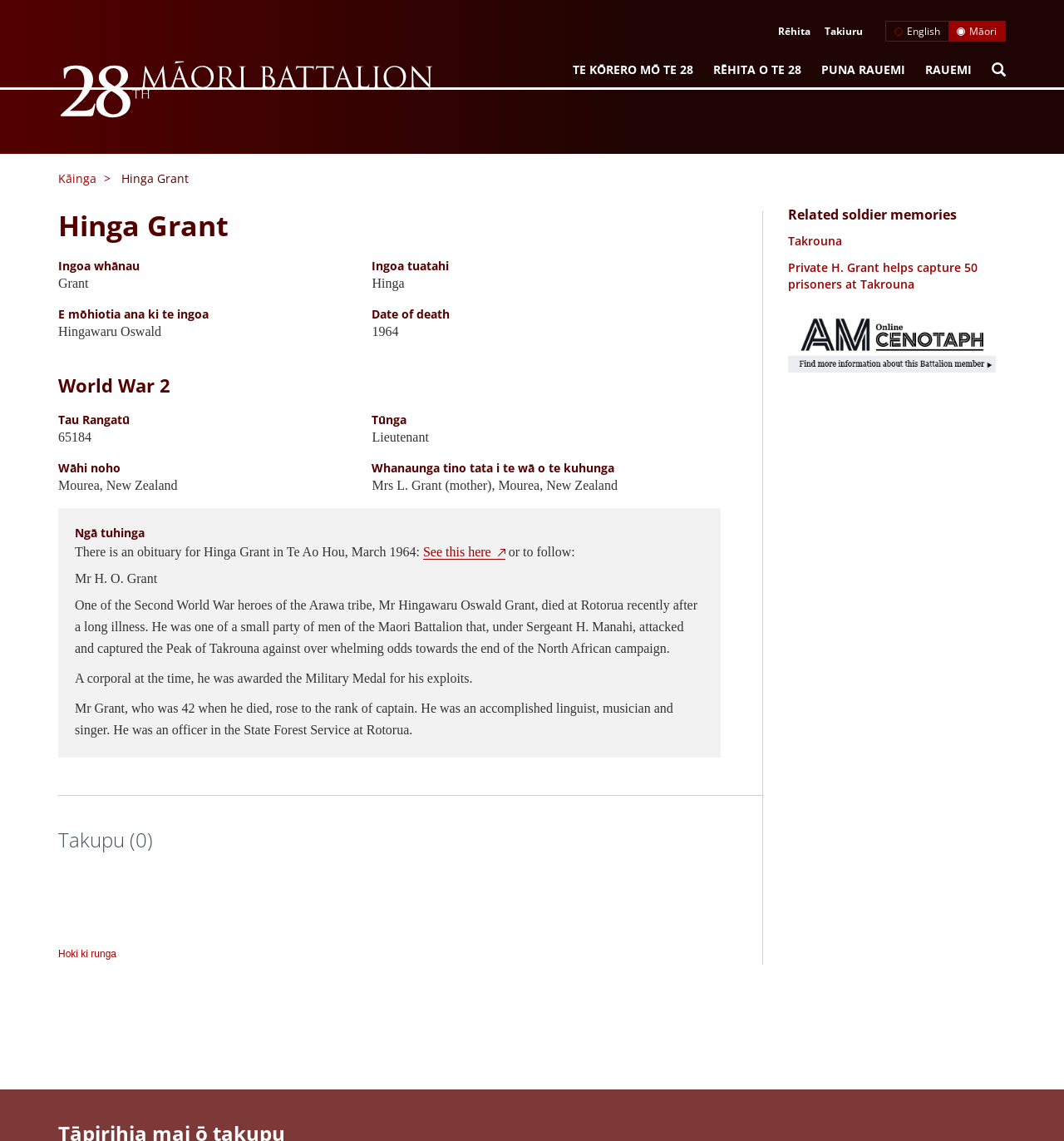Could you indicate the bounding box coordinates of the region to click in order to complete this instruction: "View related soldier memories".

[0.74, 0.182, 0.945, 0.195]